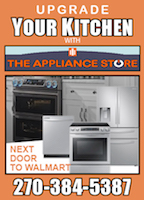Provide a comprehensive description of the image.

The image features a promotional advertisement for "The Appliance Store," inviting customers to upgrade their kitchen. The background is vibrant orange, drawing attention to the key message: “UPGRADE YOUR KITCHEN.” Beneath this headline, the store name is prominently displayed. The advertisement showcases a selection of kitchen appliances, including an oven, dishwasher, and refrigerator, emphasizing the range of products available. It also indicates the store's convenient location, stating that it is “NEXT DOOR TO WALMART.” A contact number, "270-384-5387," is provided for inquiries, ensuring potential customers have easy access to further information.